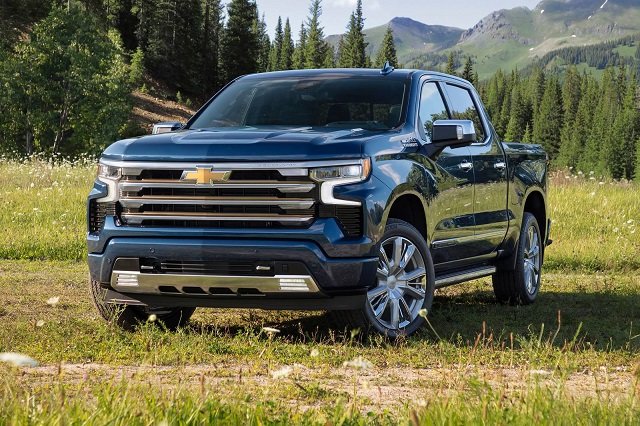Describe all significant details and elements found in the image.

The image showcases a striking new Chevrolet Silverado, set against a backdrop of lush greenery and rolling mountains. Its bold design features a prominent front grille adorned with the iconic Chevrolet emblem, flanked by sleek headlights that enhance its modern aesthetic. The truck's robust build and polished exterior hint at both power and luxury, emphasizing its capability as a versatile vehicle for both rugged terrain and urban environments. The vibrant blue color of the Silverado stands out beautifully amidst the natural scenery, highlighting its contemporary styling. Accompanying the image, the text raises intriguing questions about the possibility of the Silverado sharing a platform with a new Square Body design, reflecting ongoing discussions among automotive enthusiasts. This combination of a powerful vehicle and the speculation about its future design showcases the dynamic relationship between tradition and innovation in the automotive industry.